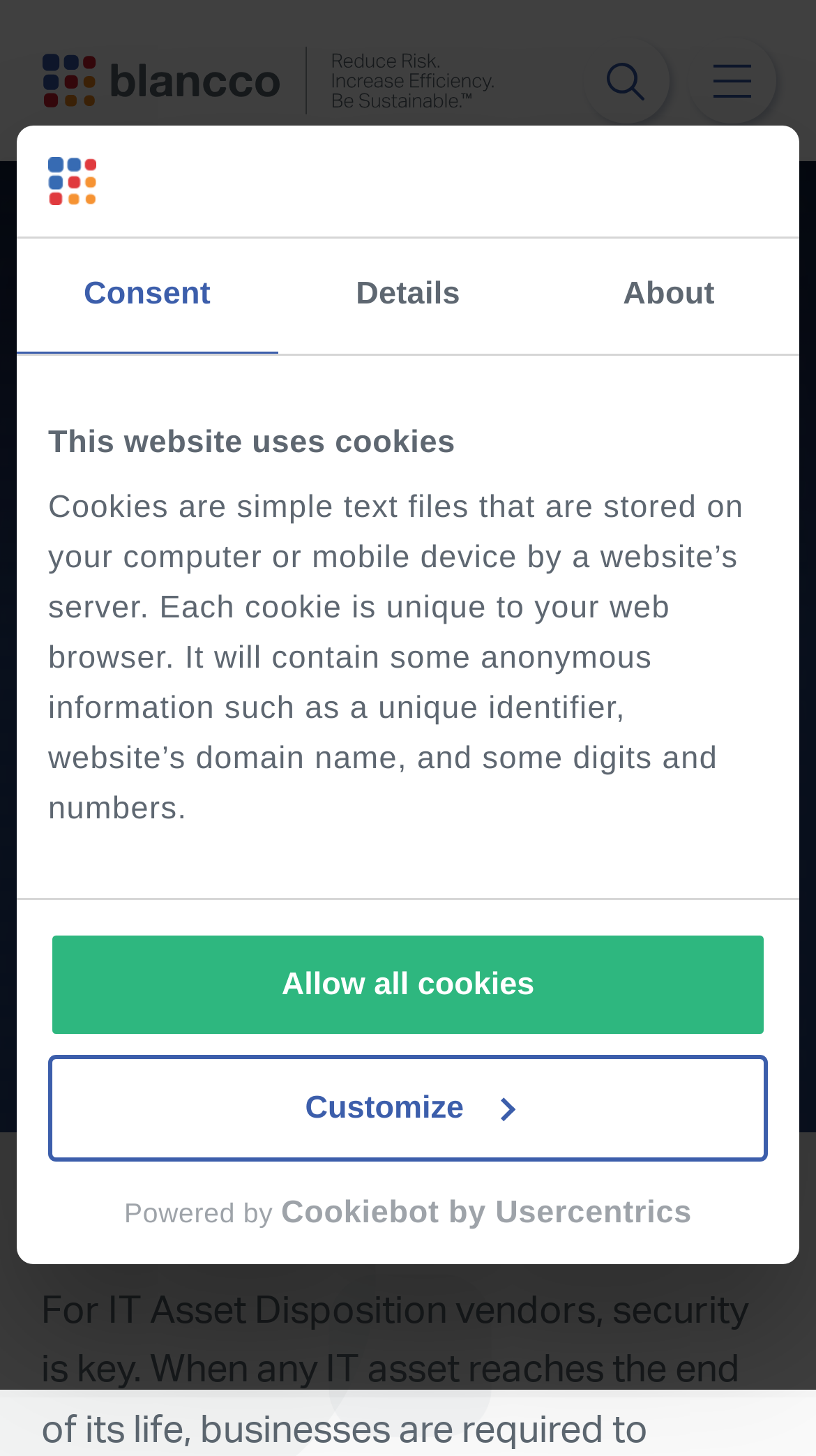Identify the bounding box coordinates for the UI element that matches this description: "Select to toggle search bar".

[0.715, 0.026, 0.821, 0.085]